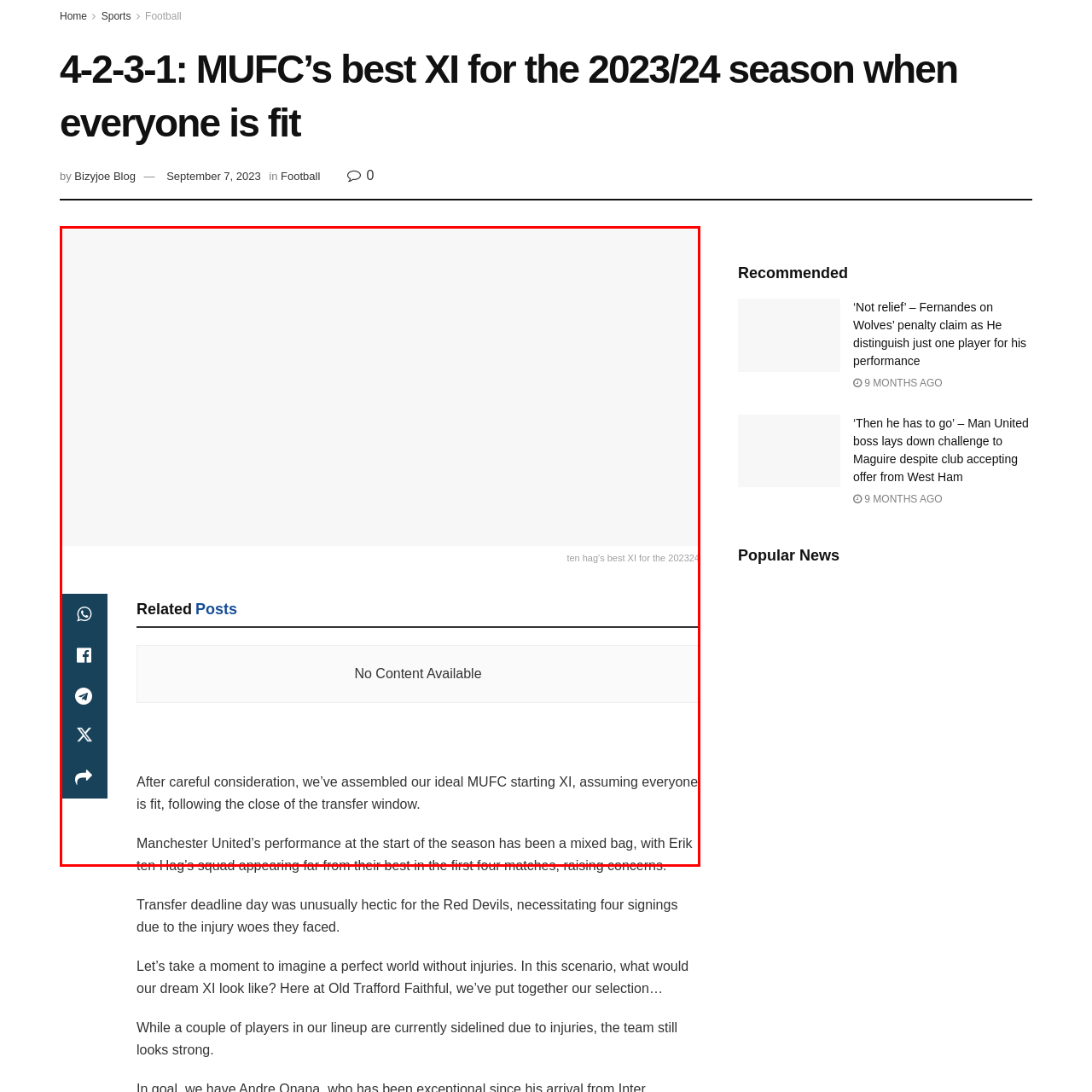Explain in detail what is happening in the image enclosed by the red border.

The image presents a visual representation linked to the article titled "ten hag's best XI for the 2023/24 season." This composition is part of a discussion around Manchester United's ideal starting lineup, which has been crafted after an in-depth analysis of the team's dynamics and player fitness following the recent transfer window. The accompanying text highlights the mixed performance of the team in the initial matches of the season and emphasizes the challenges faced by manager Erik ten Hag. It suggests a reimagined squad without injuries, showcasing an optimistic vision for the team's capabilities amidst the ongoing concerns regarding player fitness and performance efficiency.